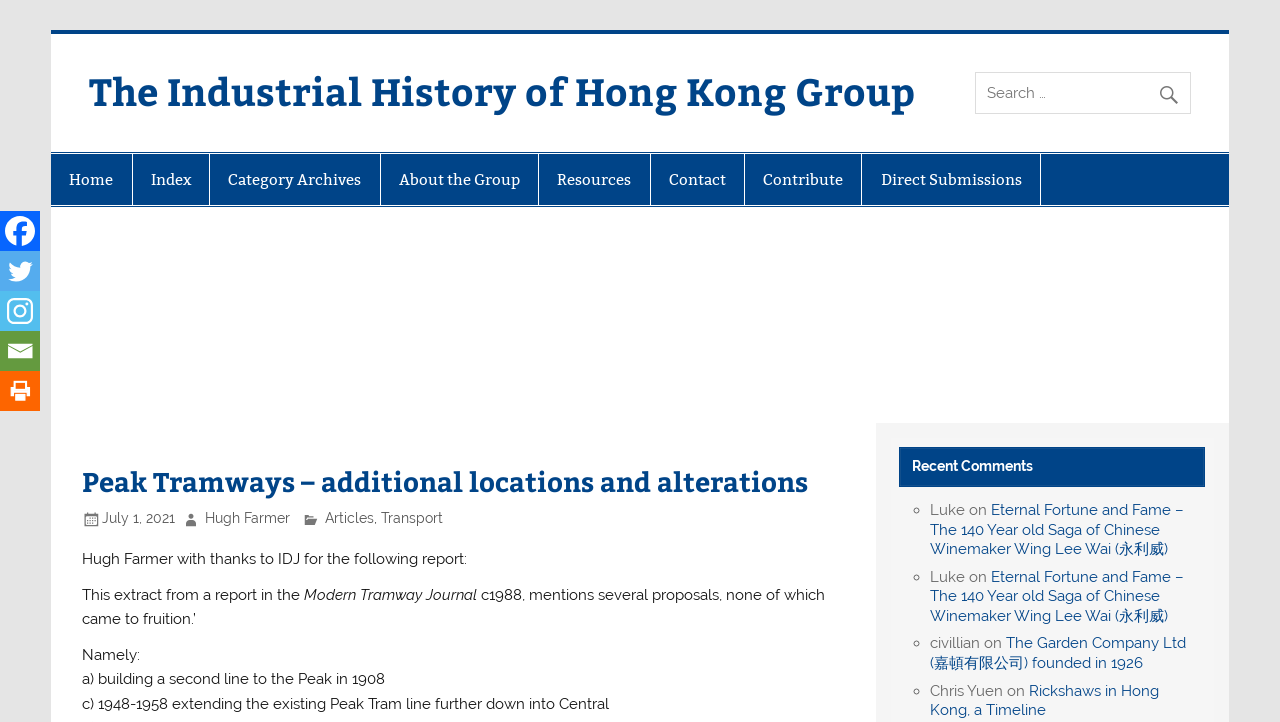Who is the author of the article?
Give a one-word or short phrase answer based on the image.

Hugh Farmer